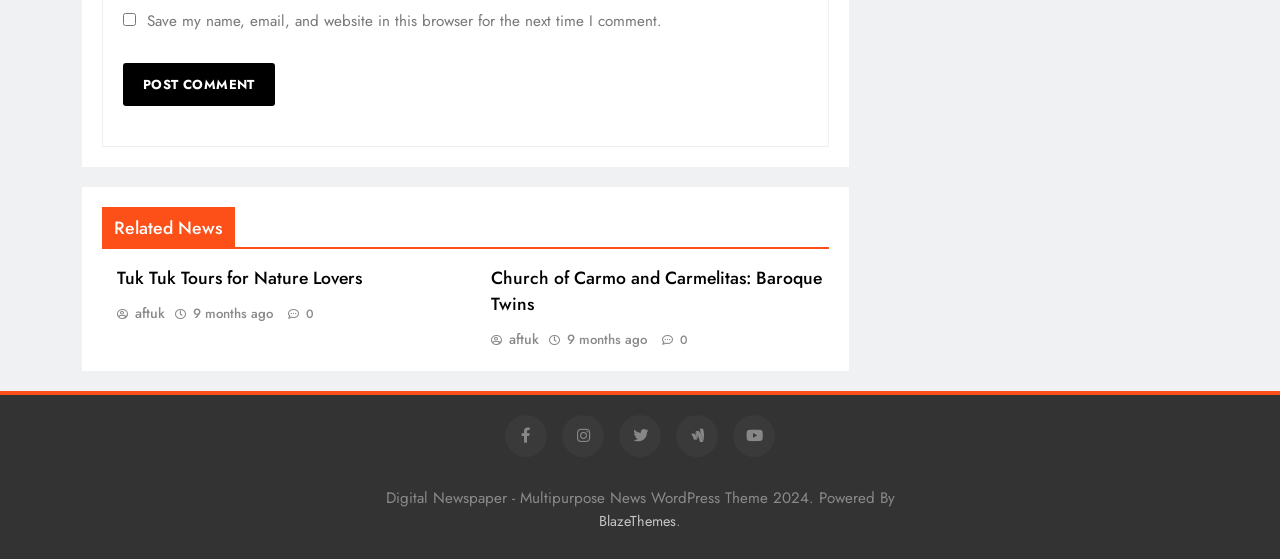Identify the bounding box coordinates of the HTML element based on this description: "name="submit" value="Post Comment"".

[0.096, 0.113, 0.215, 0.19]